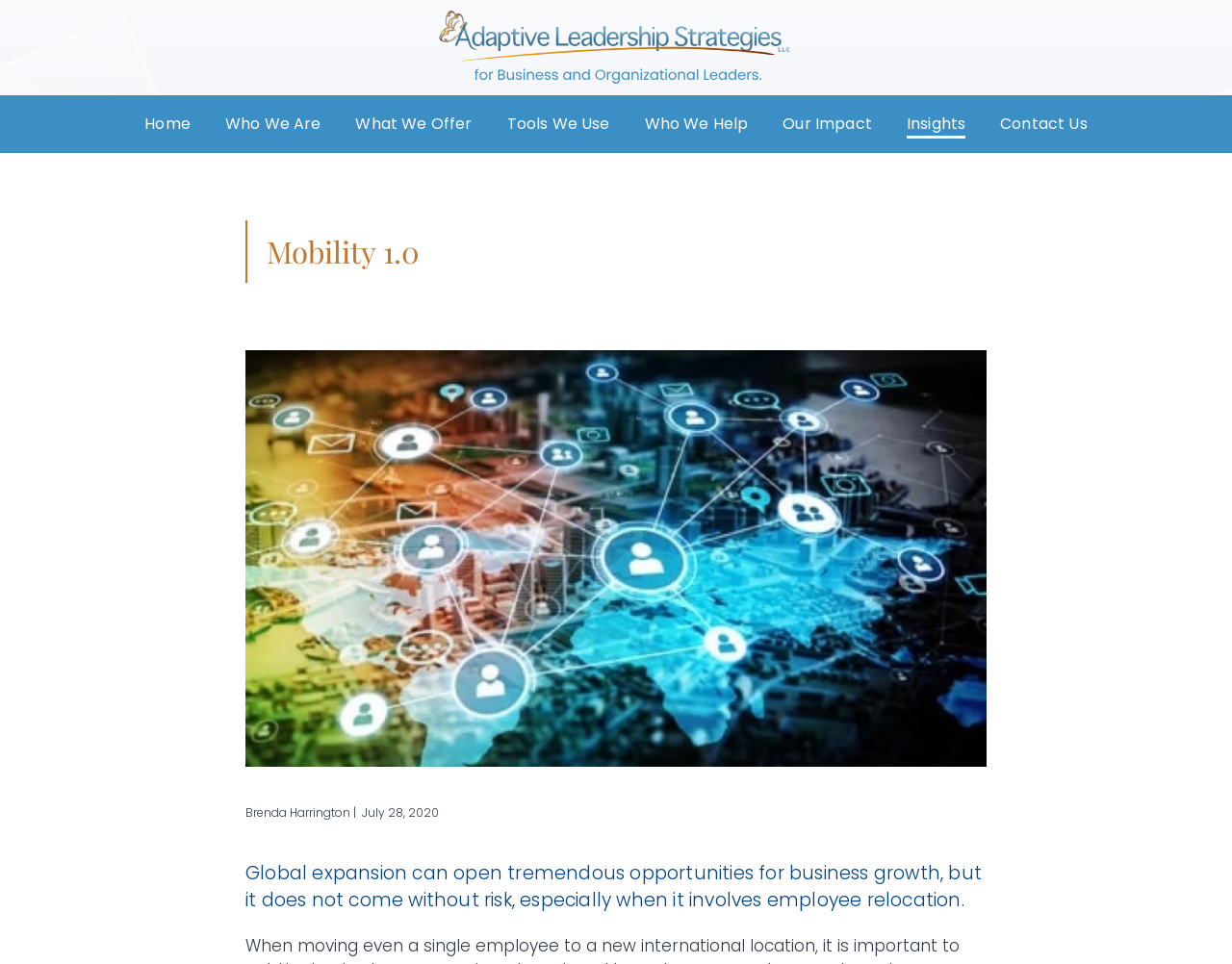Using the information in the image, could you please answer the following question in detail:
What is the date of the content?

I found the date by looking at the StaticText 'July 28, 2020' which is located next to the author's name.